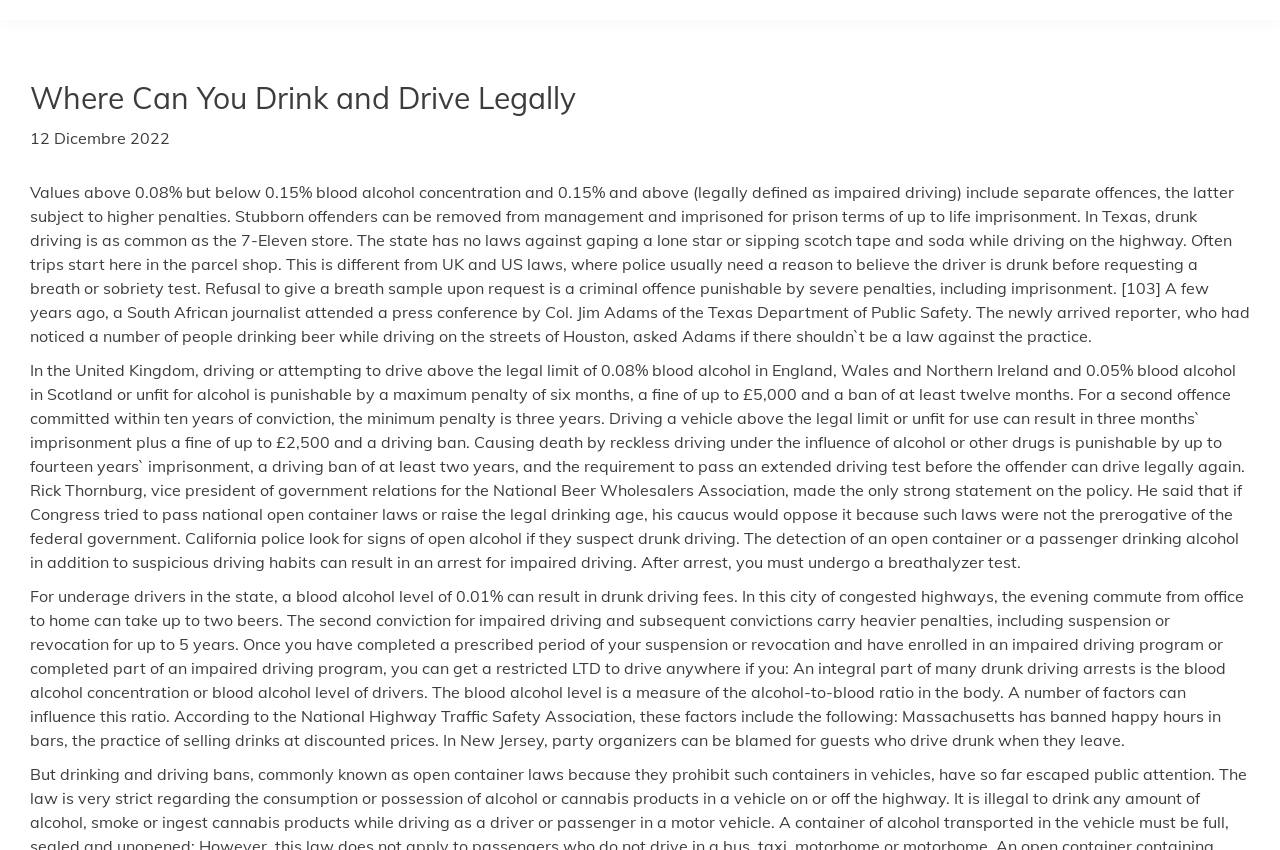Determine the bounding box coordinates for the HTML element mentioned in the following description: "INLED". The coordinates should be a list of four floats ranging from 0 to 1, represented as [left, top, right, bottom].

[0.023, 0.008, 0.069, 0.038]